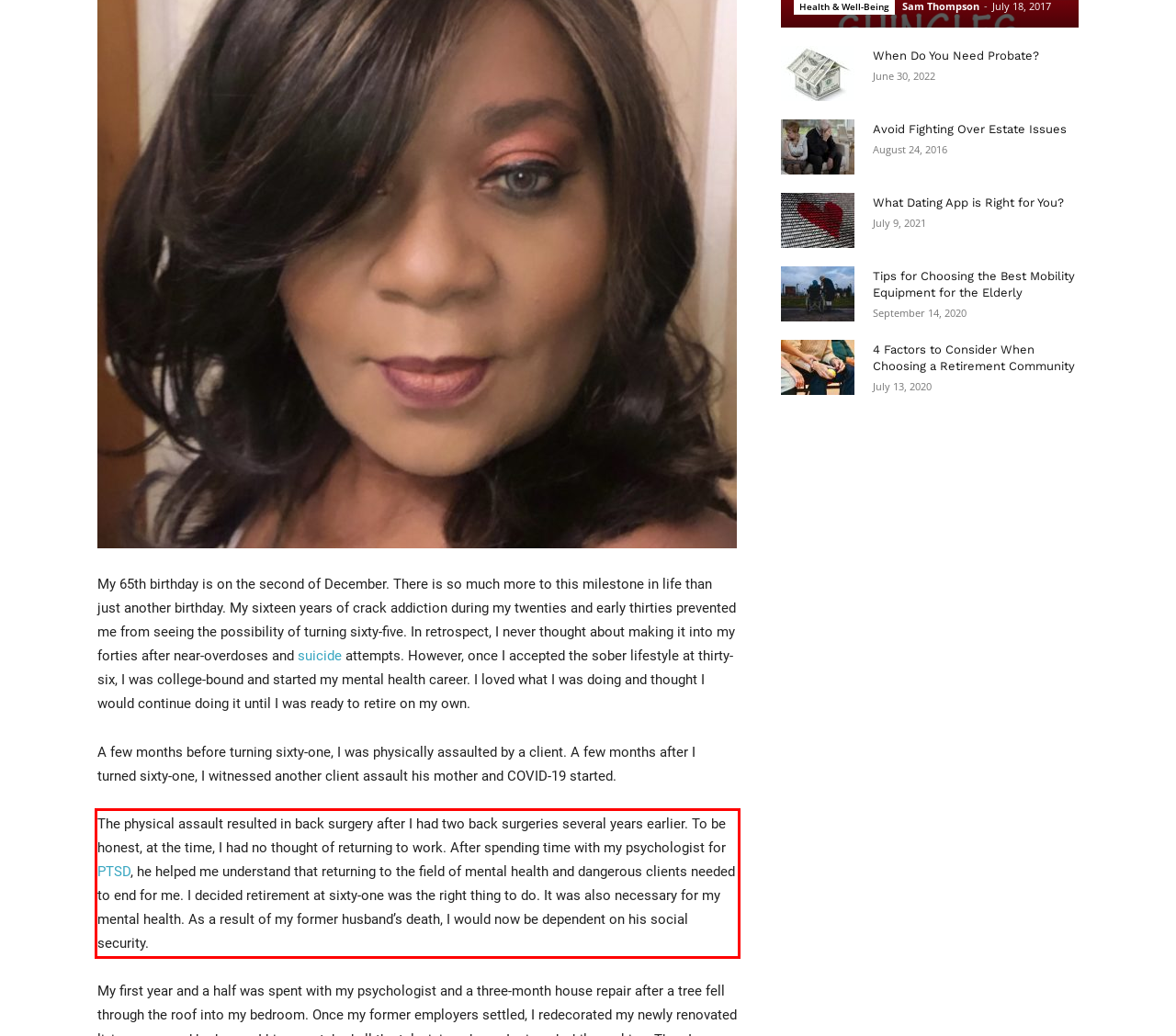Using OCR, extract the text content found within the red bounding box in the given webpage screenshot.

The physical assault resulted in back surgery after I had two back surgeries several years earlier. To be honest, at the time, I had no thought of returning to work. After spending time with my psychologist for PTSD, he helped me understand that returning to the field of mental health and dangerous clients needed to end for me. I decided retirement at sixty-one was the right thing to do. It was also necessary for my mental health. As a result of my former husband’s death, I would now be dependent on his social security.